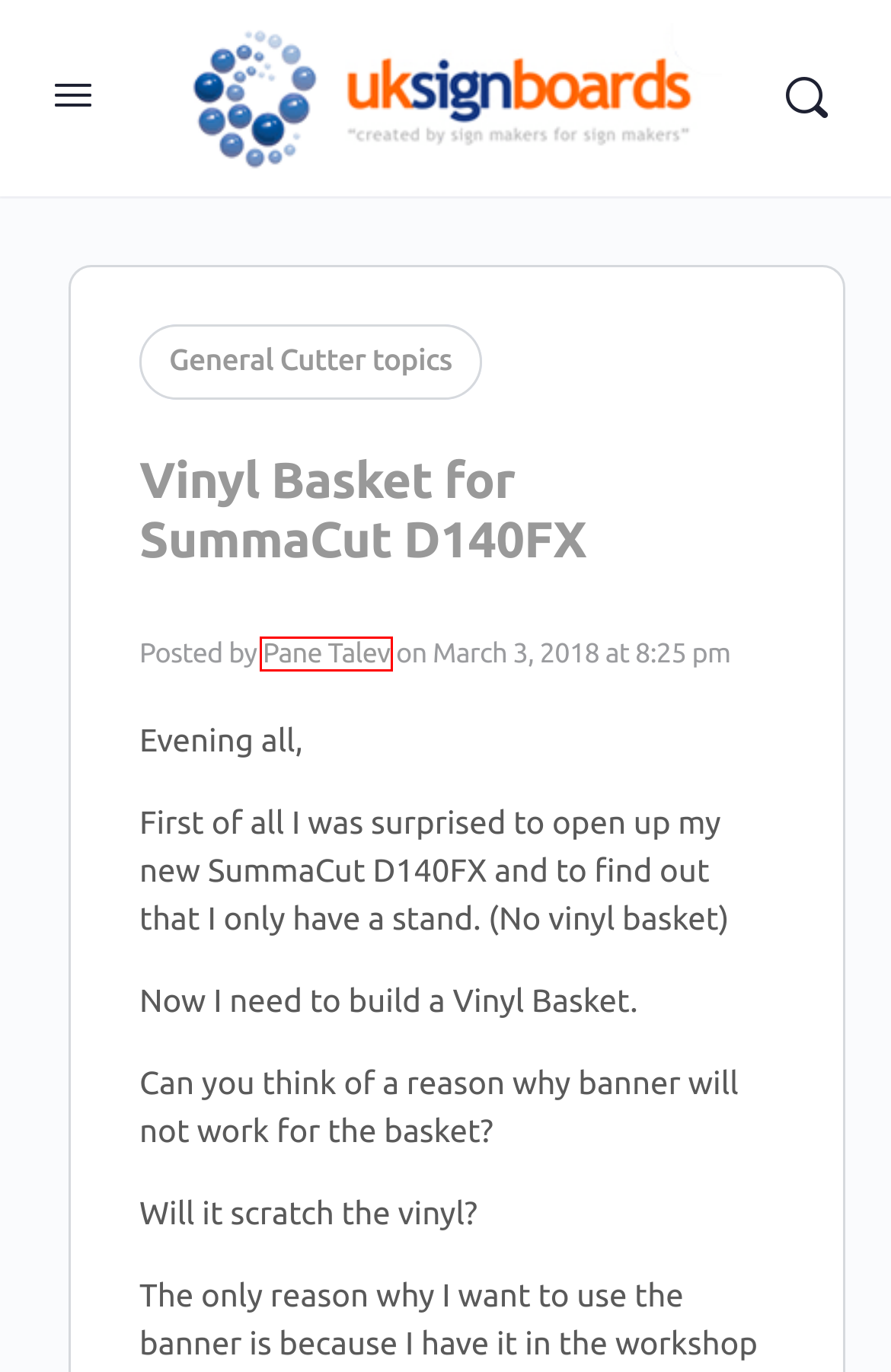You are presented with a screenshot of a webpage that includes a red bounding box around an element. Determine which webpage description best matches the page that results from clicking the element within the red bounding box. Here are the candidates:
A. Privacy Policy – uksignboards.com
B. Log In ‹ uksignboards.com — WordPress
C. Forums – uksignboards.com
D. Membership – uksignboards.com
E. uksignboards.com – "Created by signmakers for signmakers"
F. Pane Talev – uksignboards.com
G. Courses – uksignboards.com
H. News – uksignboards.com

F